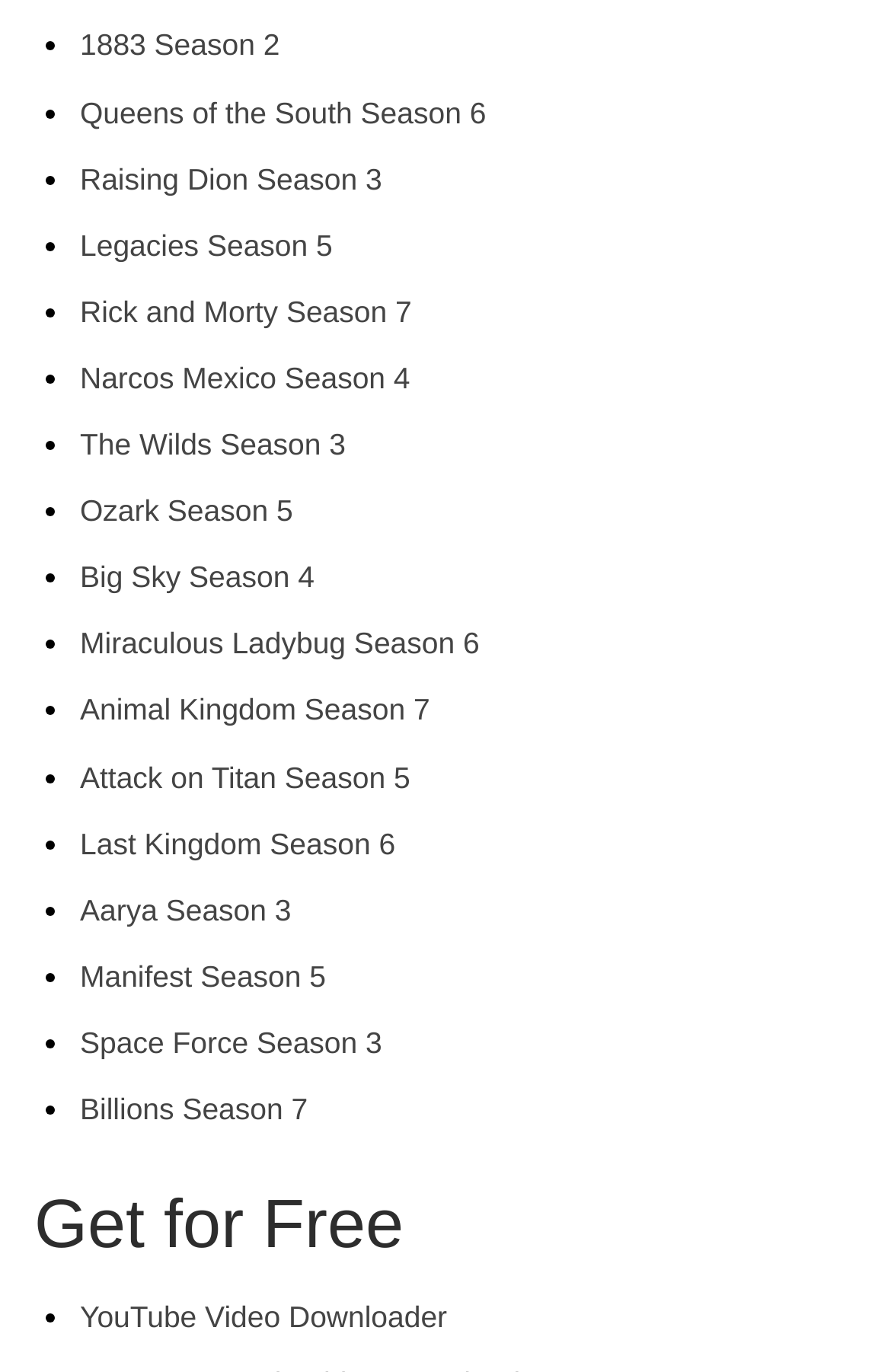Find the bounding box coordinates of the element you need to click on to perform this action: 'Click on Rick and Morty Season 7'. The coordinates should be represented by four float values between 0 and 1, in the format [left, top, right, bottom].

[0.09, 0.215, 0.462, 0.239]